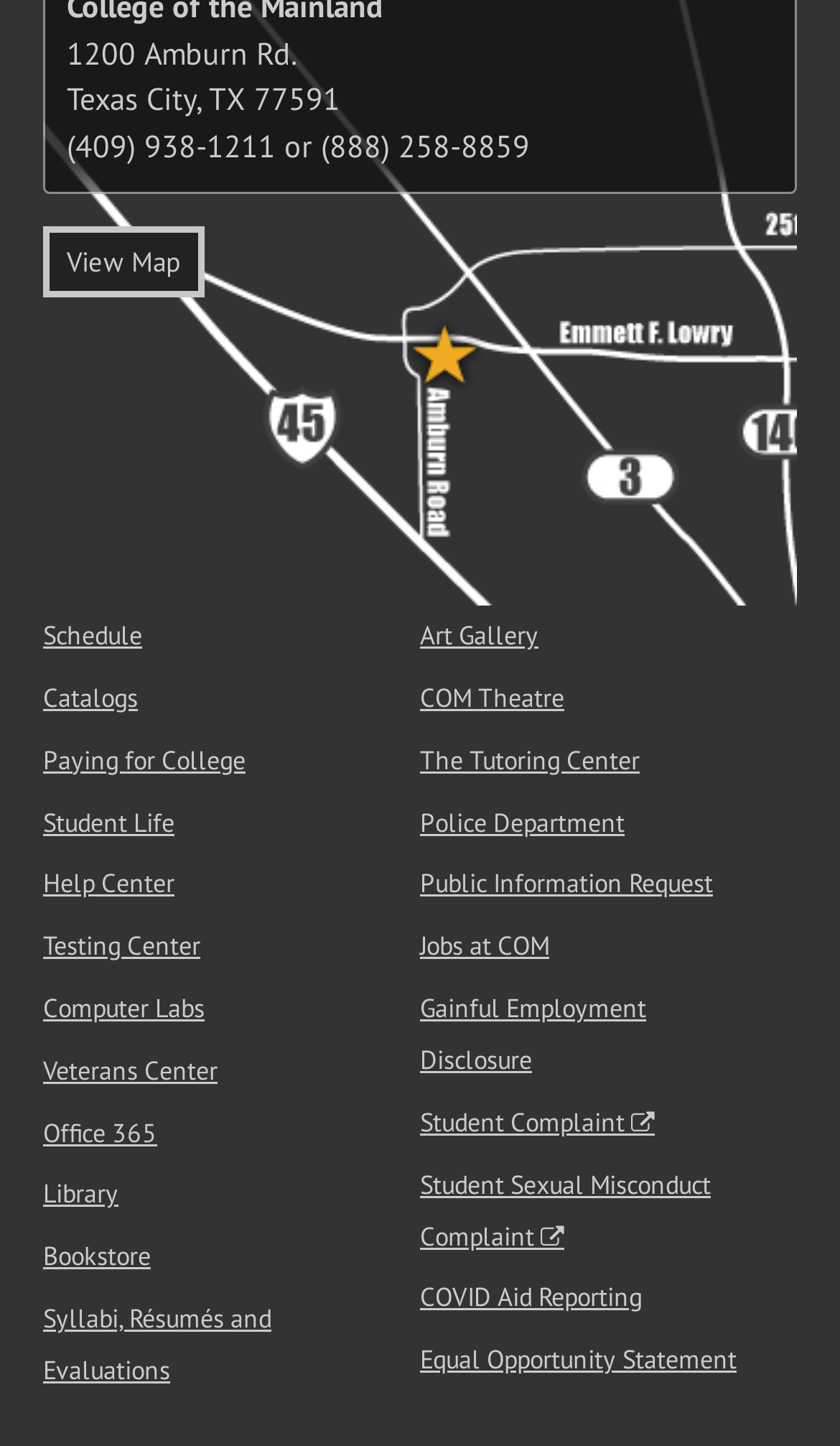What is the phone number of the college?
Please give a detailed answer to the question using the information shown in the image.

The phone number of the college is mentioned at the top of the webpage, which is '(409) 938-1211 or (888) 258-8859'.